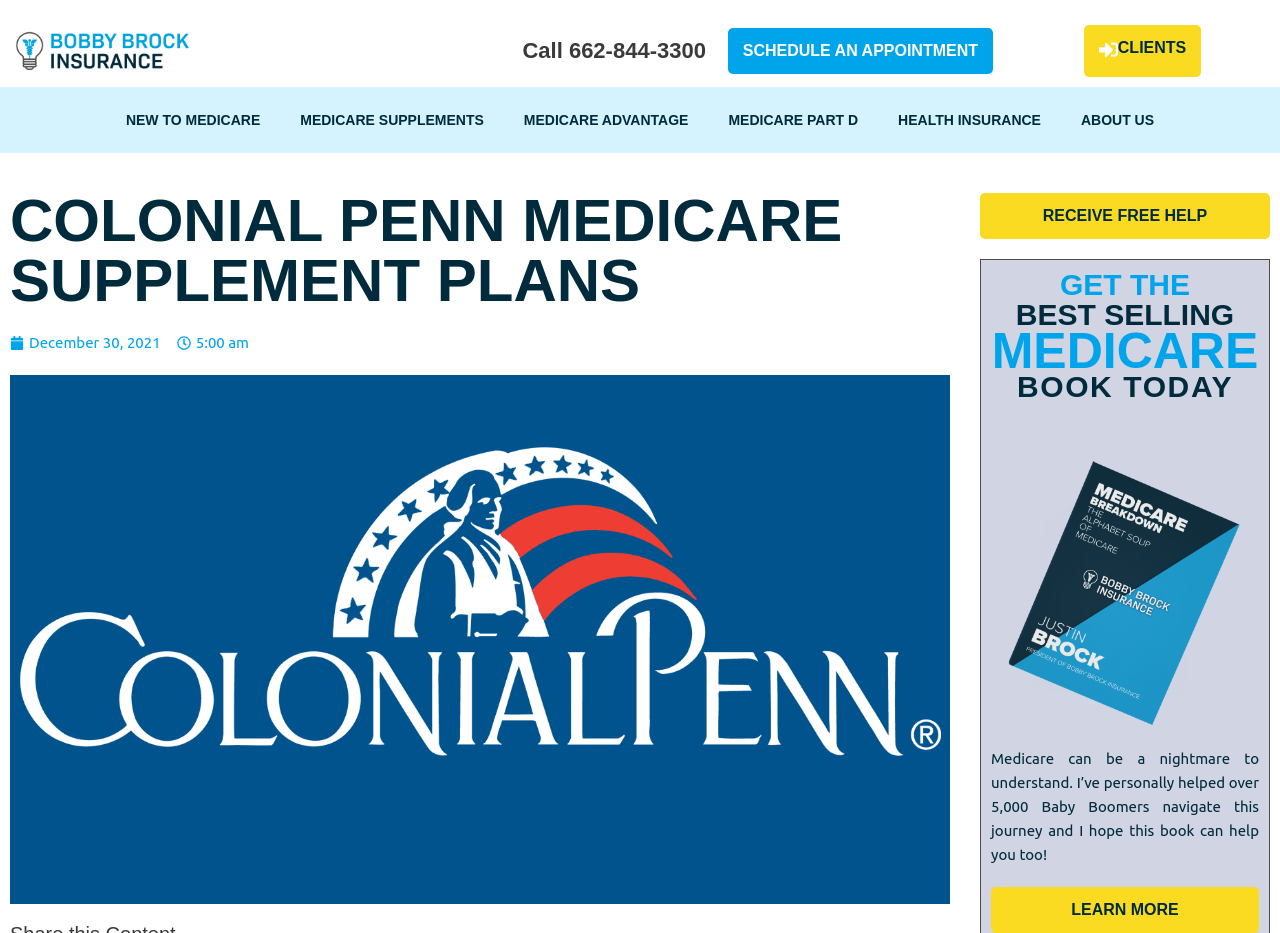Find and extract the text of the primary heading on the webpage.

COLONIAL PENN MEDICARE SUPPLEMENT PLANS